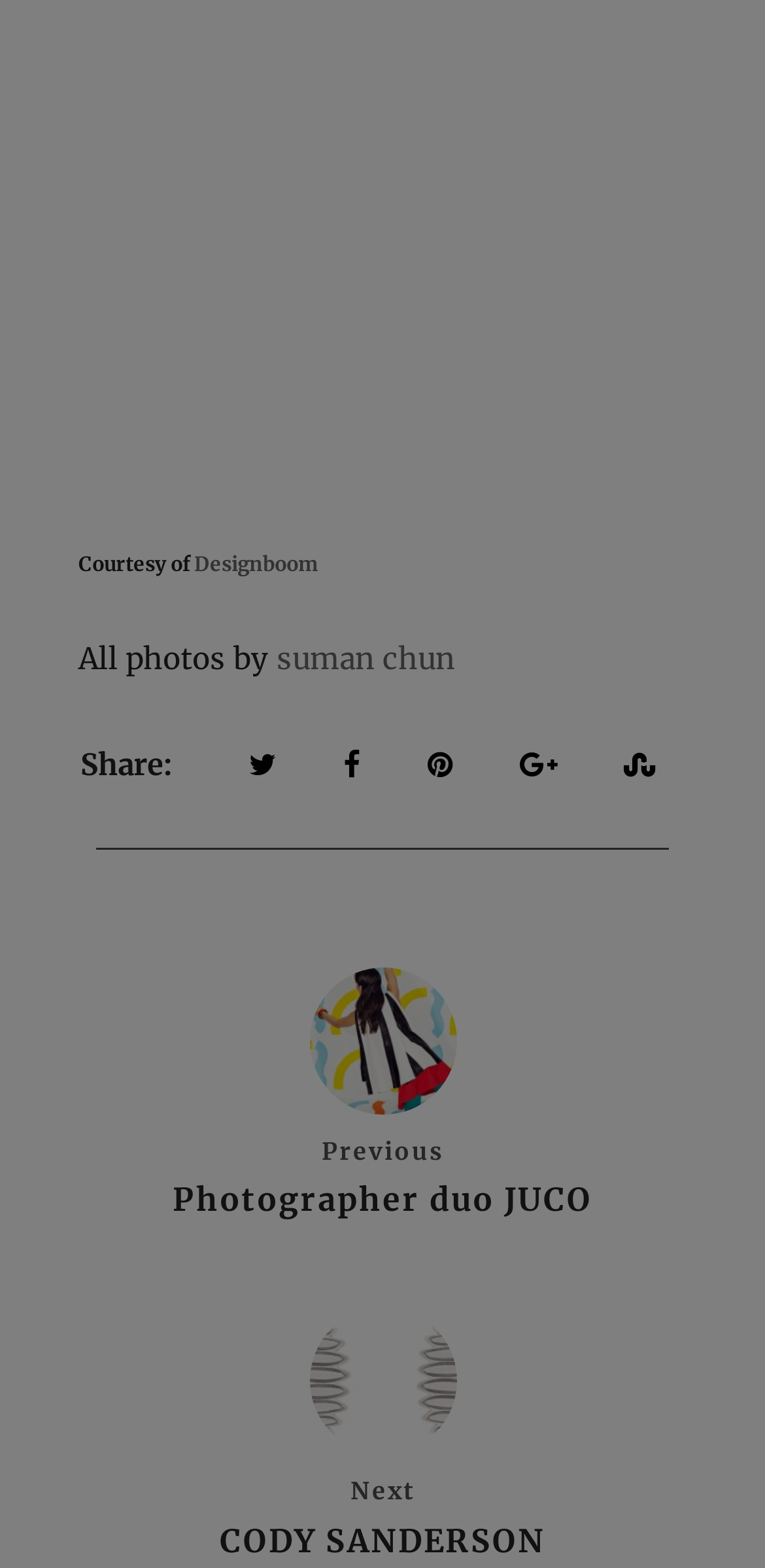Highlight the bounding box coordinates of the element you need to click to perform the following instruction: "View next page."

[0.125, 0.938, 0.875, 0.965]